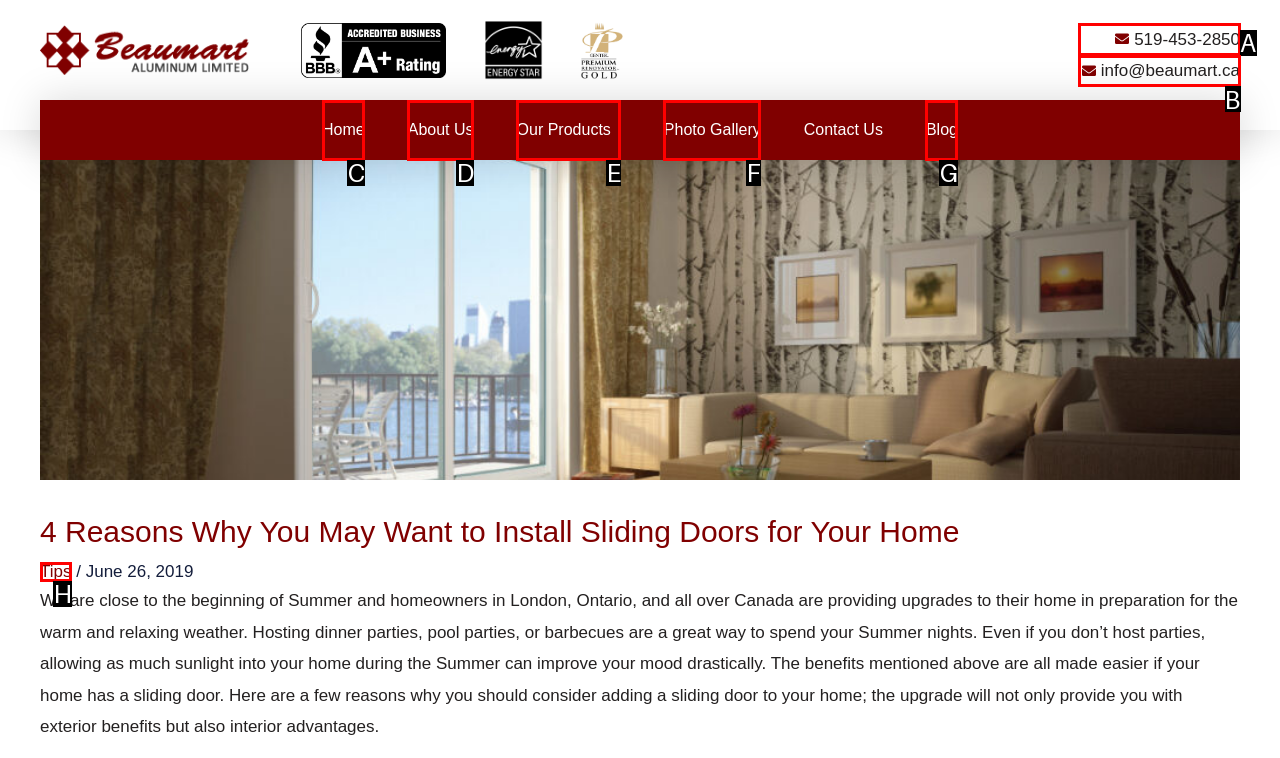Using the provided description: Blog, select the most fitting option and return its letter directly from the choices.

G